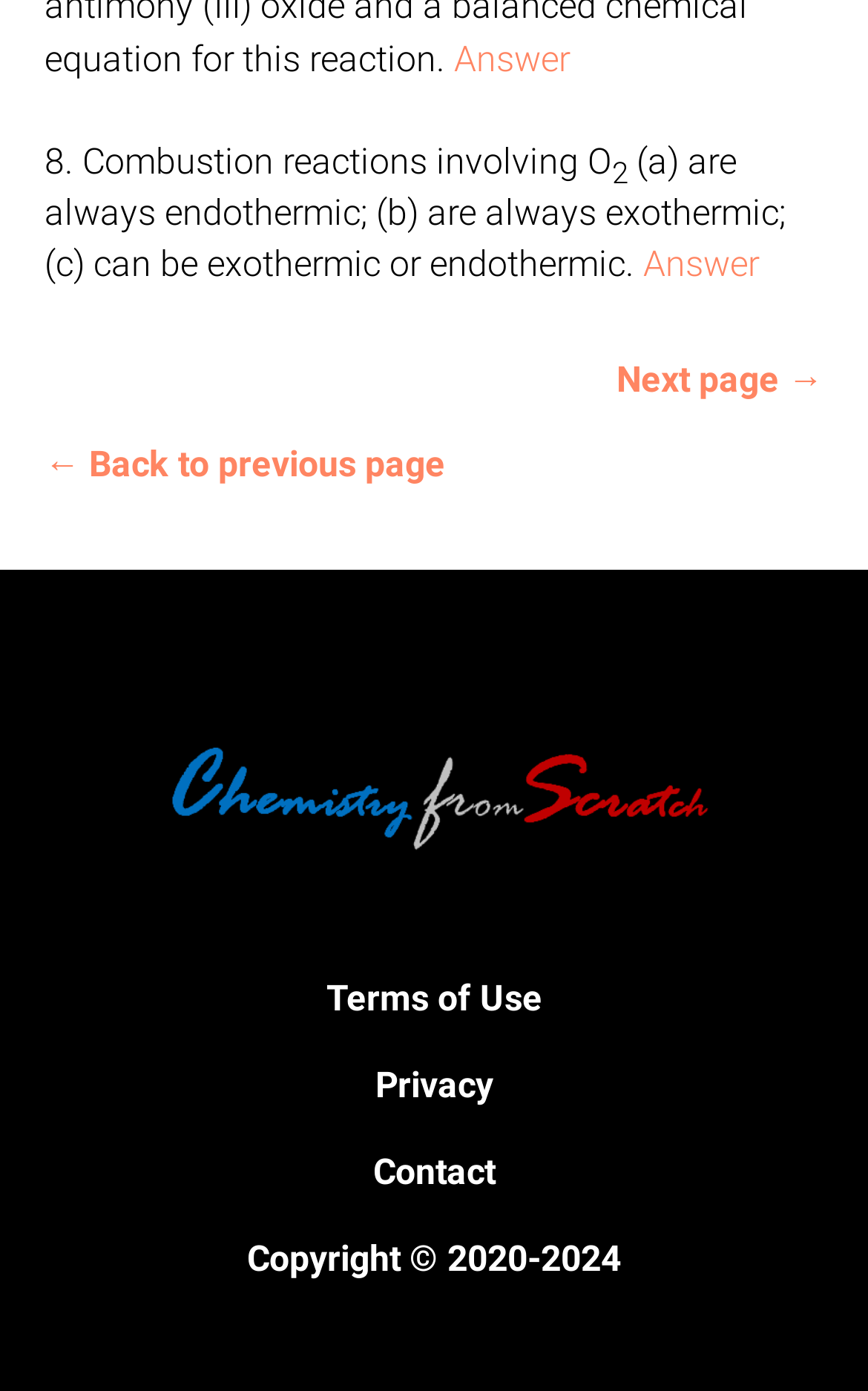What is the copyright year of the website?
Provide a one-word or short-phrase answer based on the image.

2020-2024